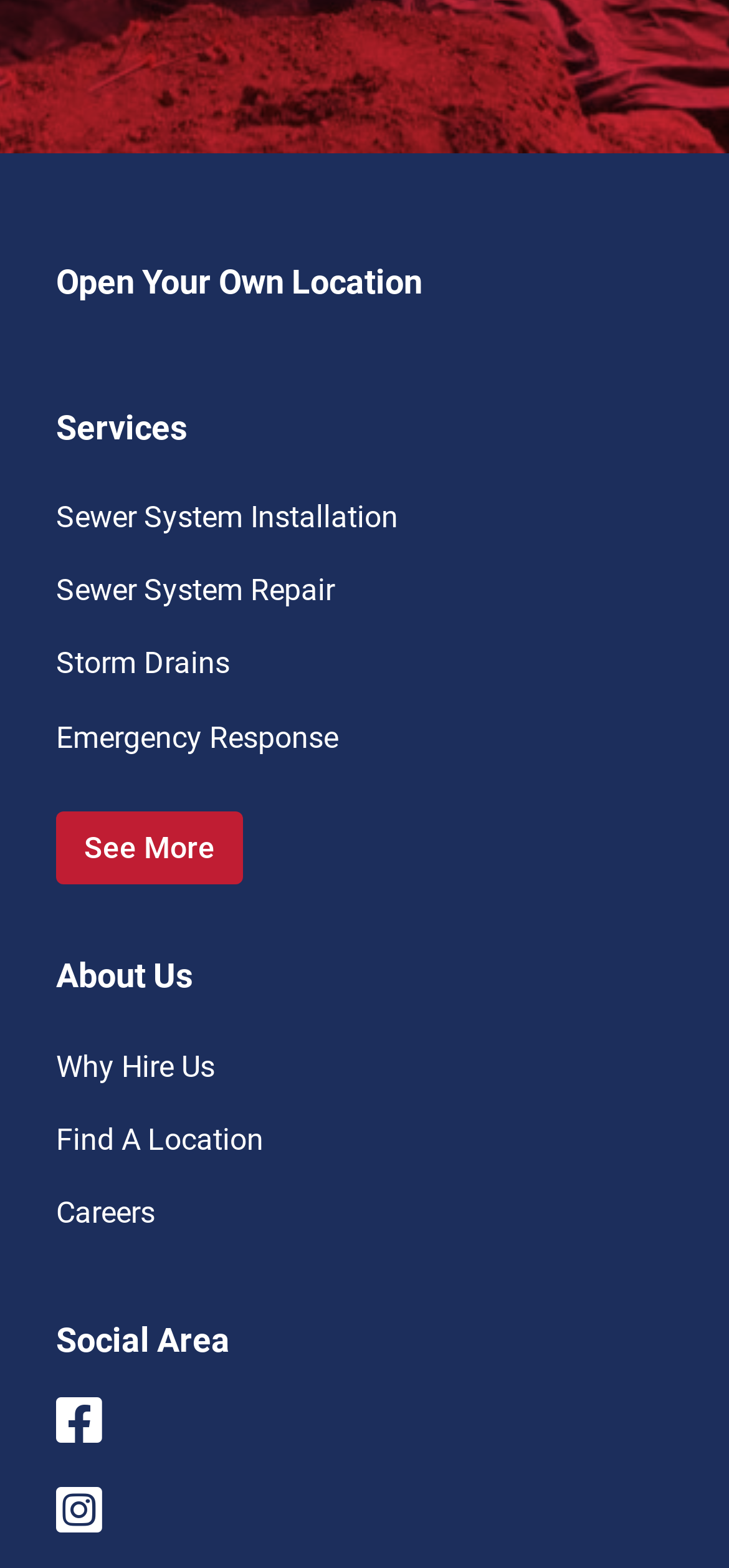How many social media links are there?
Relying on the image, give a concise answer in one word or a brief phrase.

2